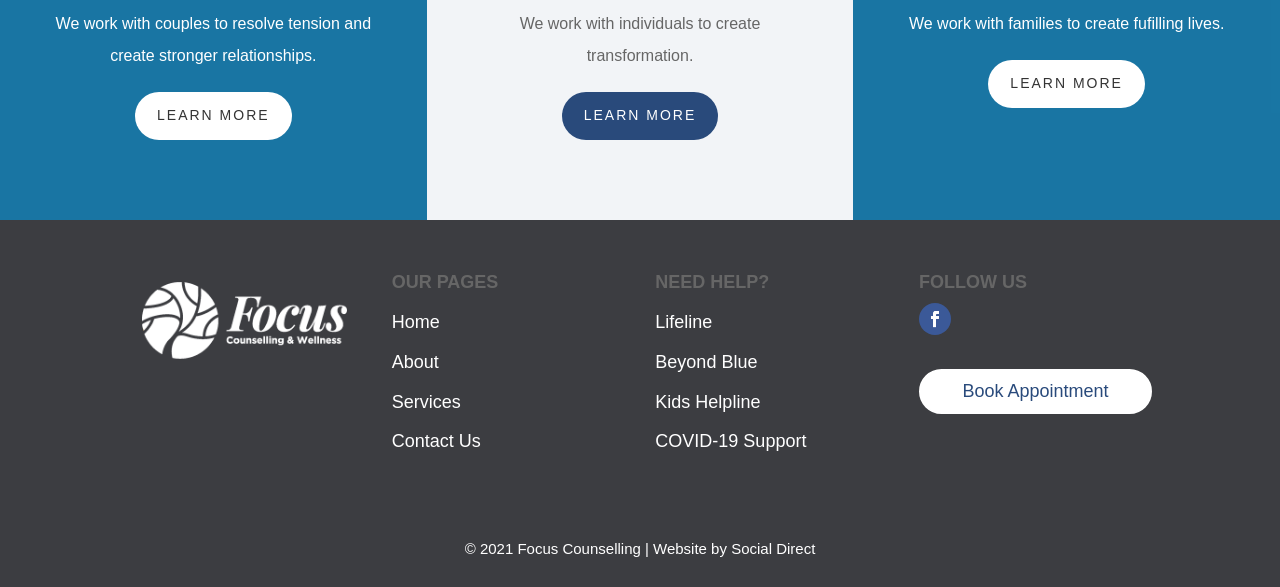How many social media links are available?
From the image, respond using a single word or phrase.

1